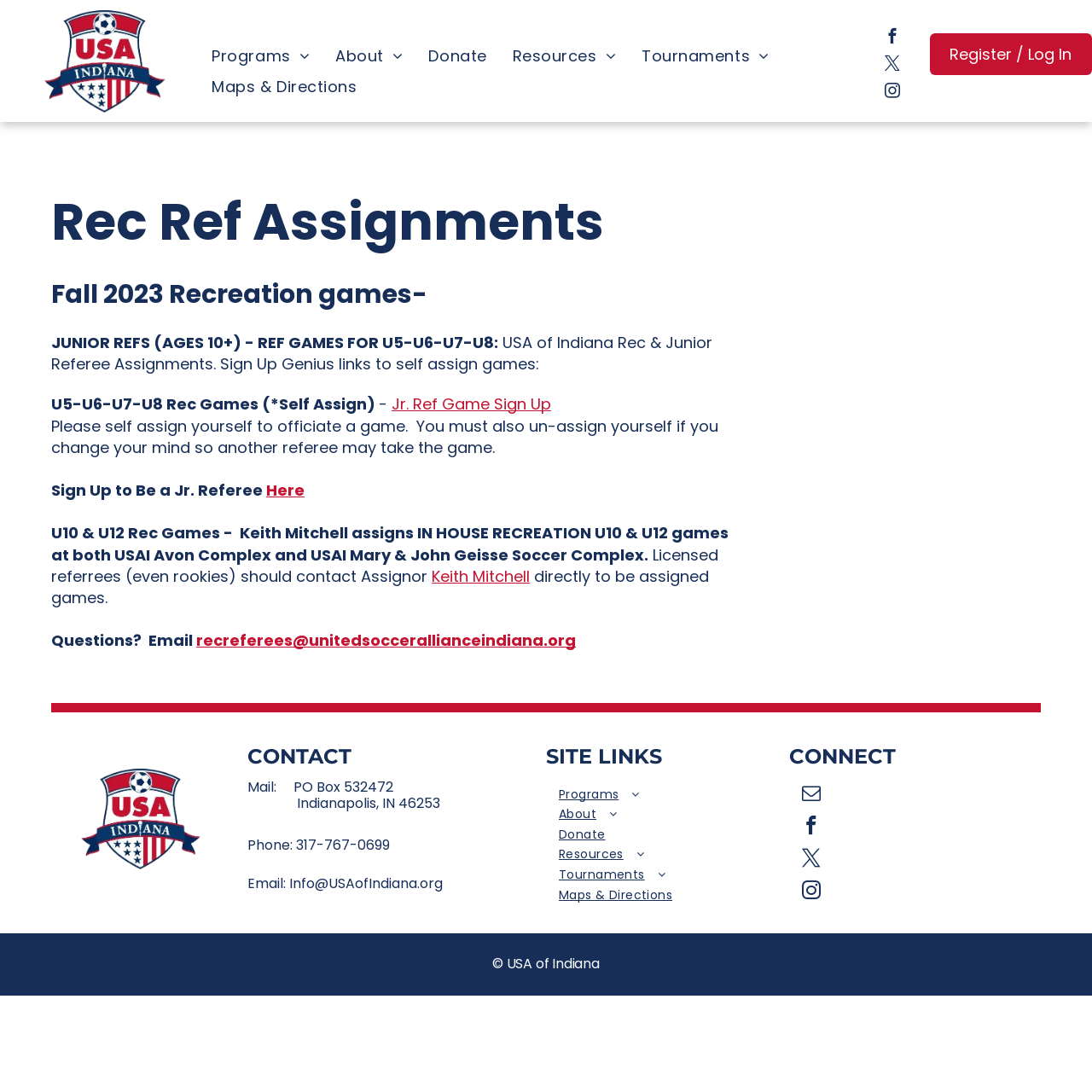What type of games are assigned by Keith Mitchell?
Kindly offer a detailed explanation using the data available in the image.

According to the webpage, Keith Mitchell assigns IN HOUSE RECREATION U10 & U12 games at both USAI Avon Complex and USAI Mary & John Geisse Soccer Complex. This suggests that he is responsible for assigning referees to these specific types of games.